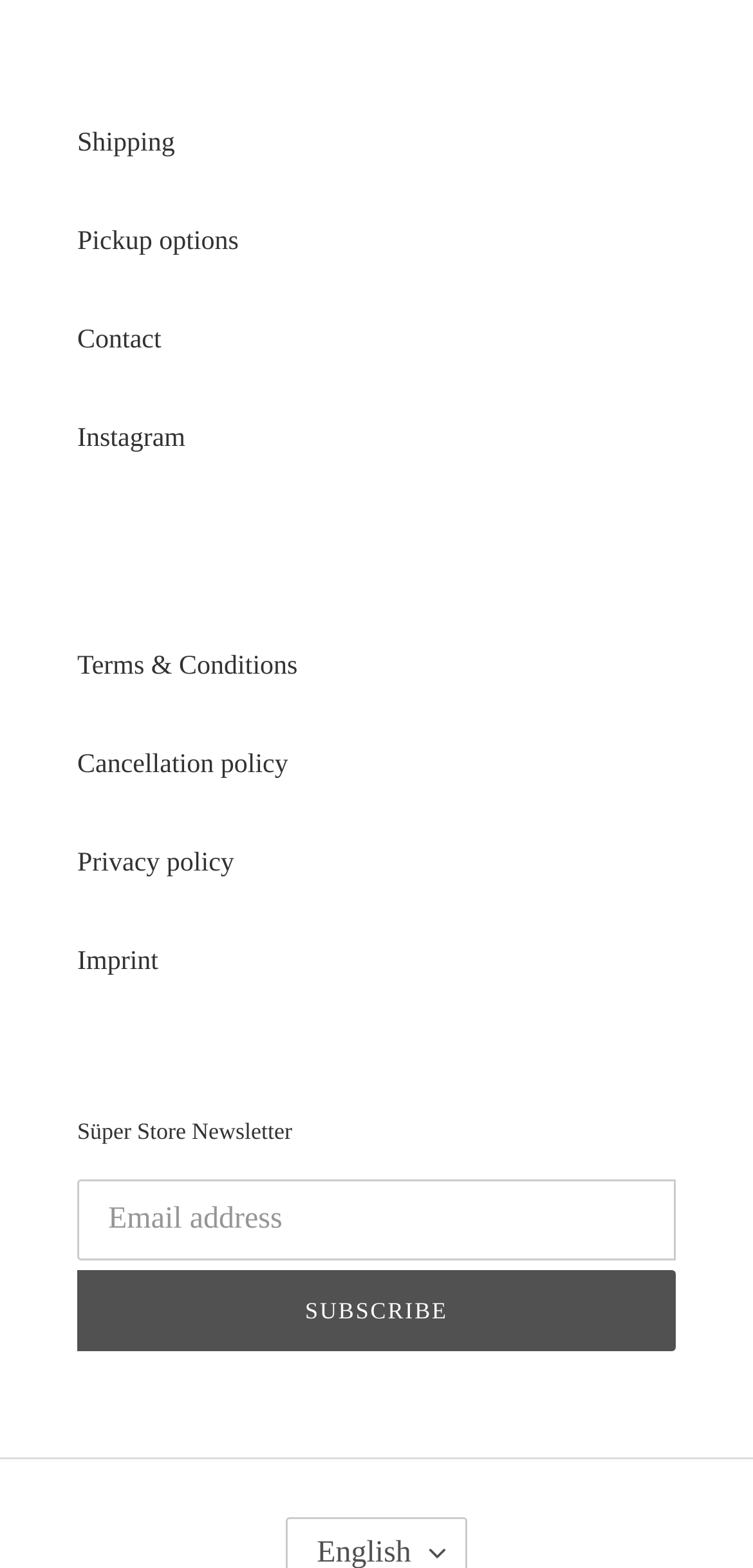Given the element description Privacy policy, predict the bounding box coordinates for the UI element in the webpage screenshot. The format should be (top-left x, top-left y, bottom-right x, bottom-right y), and the values should be between 0 and 1.

[0.103, 0.542, 0.311, 0.56]